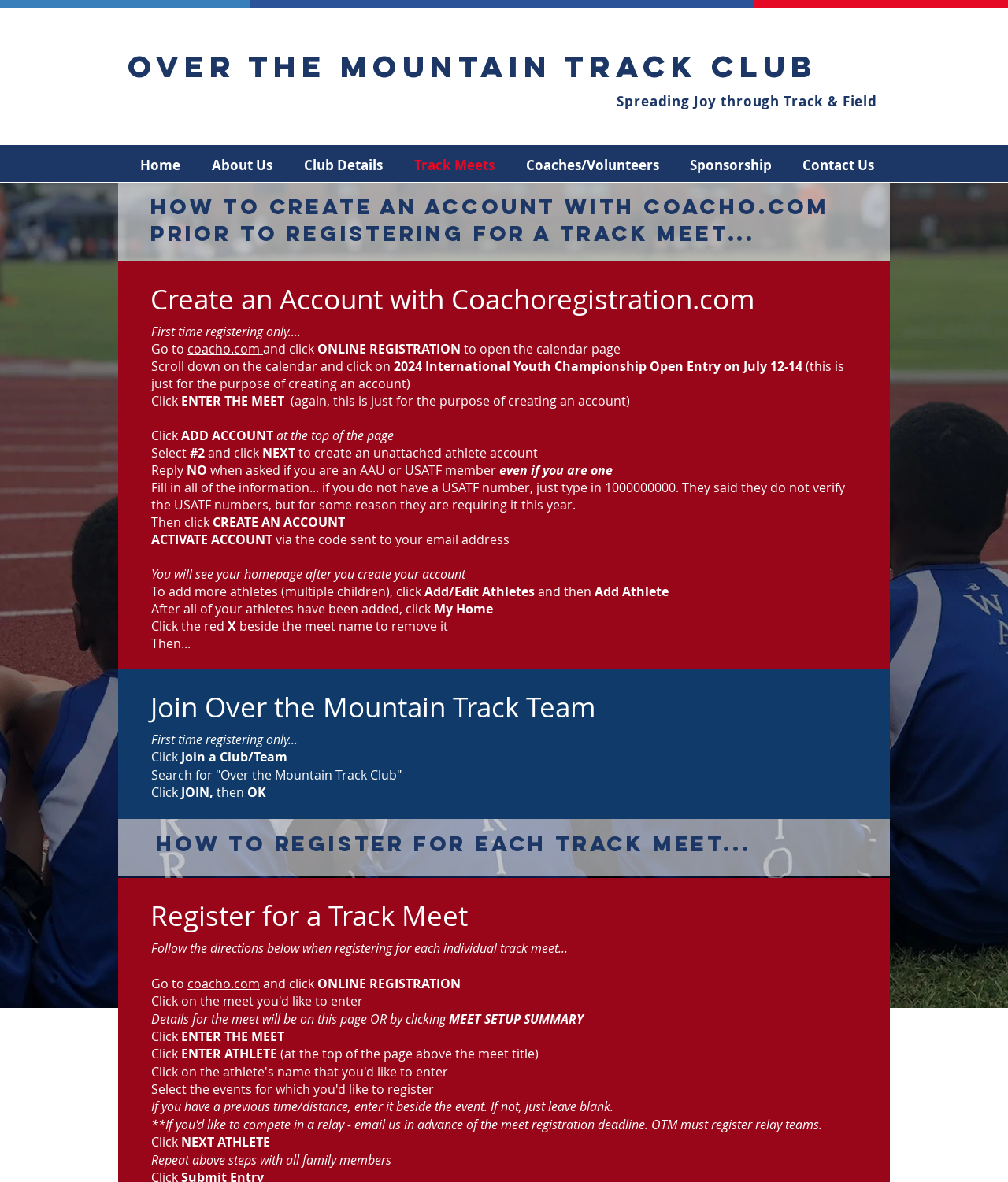Provide the bounding box coordinates for the UI element described in this sentence: "Track Meets". The coordinates should be four float values between 0 and 1, i.e., [left, top, right, bottom].

[0.403, 0.129, 0.498, 0.151]